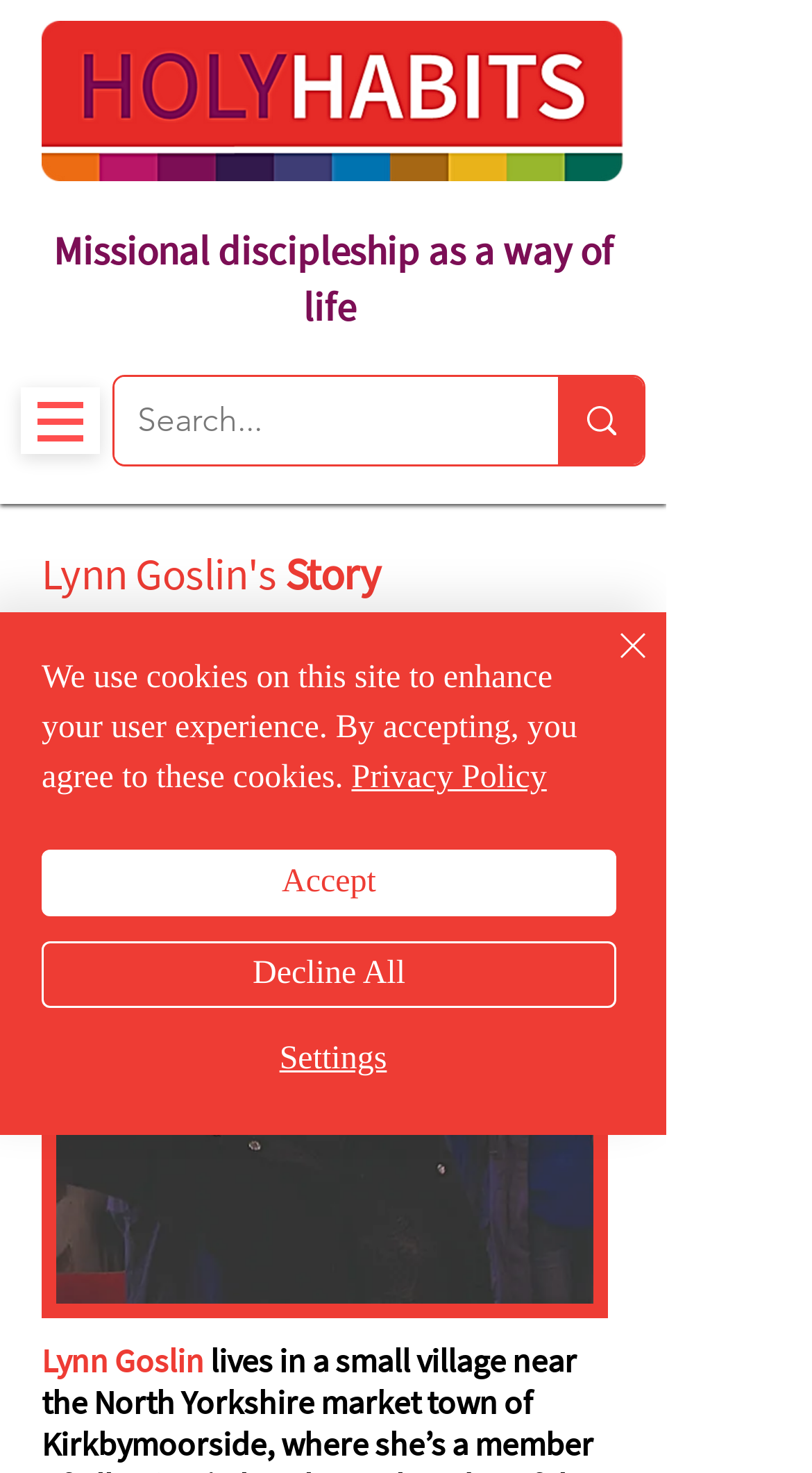Find the bounding box coordinates for the HTML element described as: "Privacy Policy". The coordinates should consist of four float values between 0 and 1, i.e., [left, top, right, bottom].

[0.433, 0.516, 0.673, 0.54]